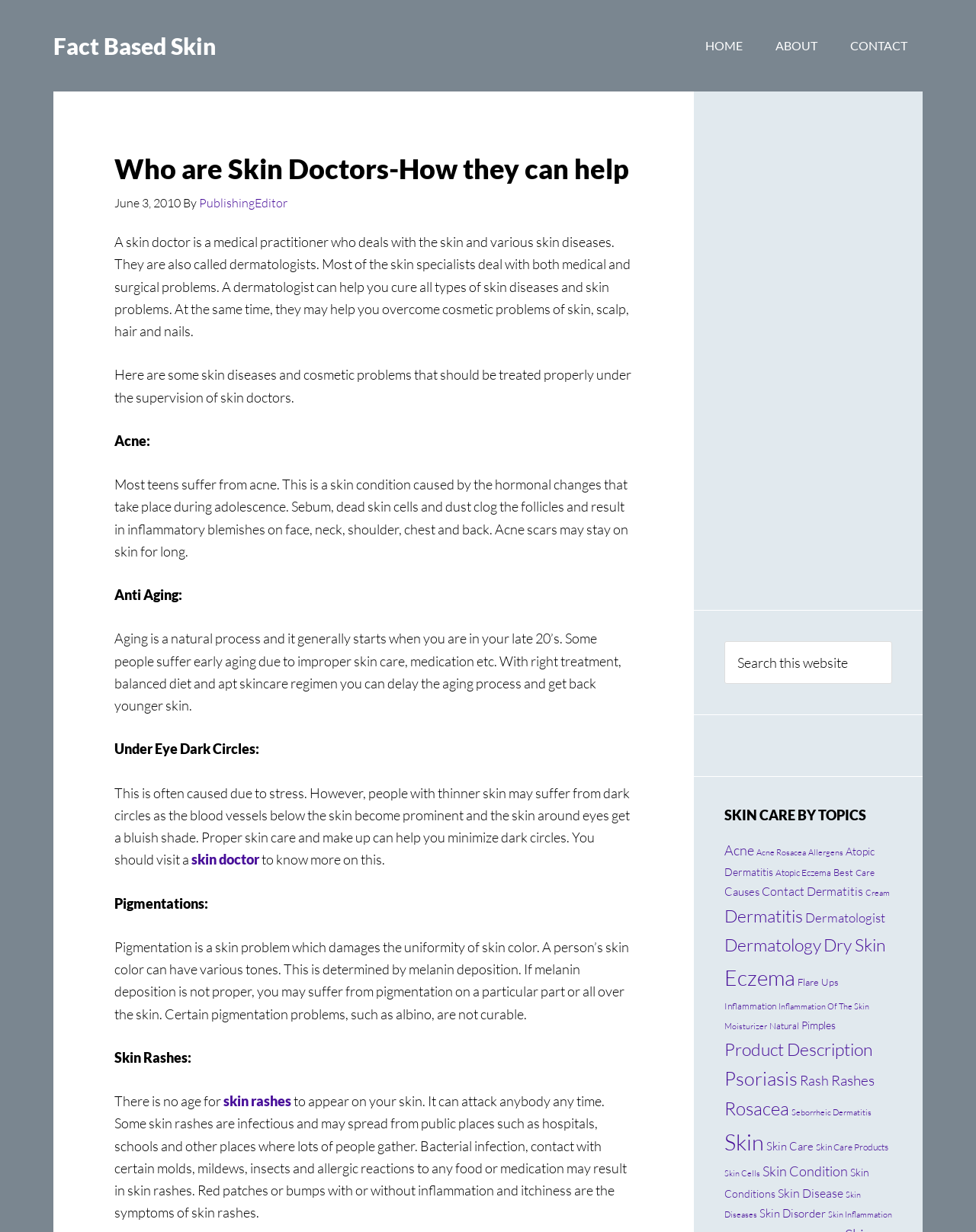Identify the bounding box coordinates for the element you need to click to achieve the following task: "Visit the 'Acne' page". Provide the bounding box coordinates as four float numbers between 0 and 1, in the form [left, top, right, bottom].

[0.742, 0.683, 0.773, 0.697]